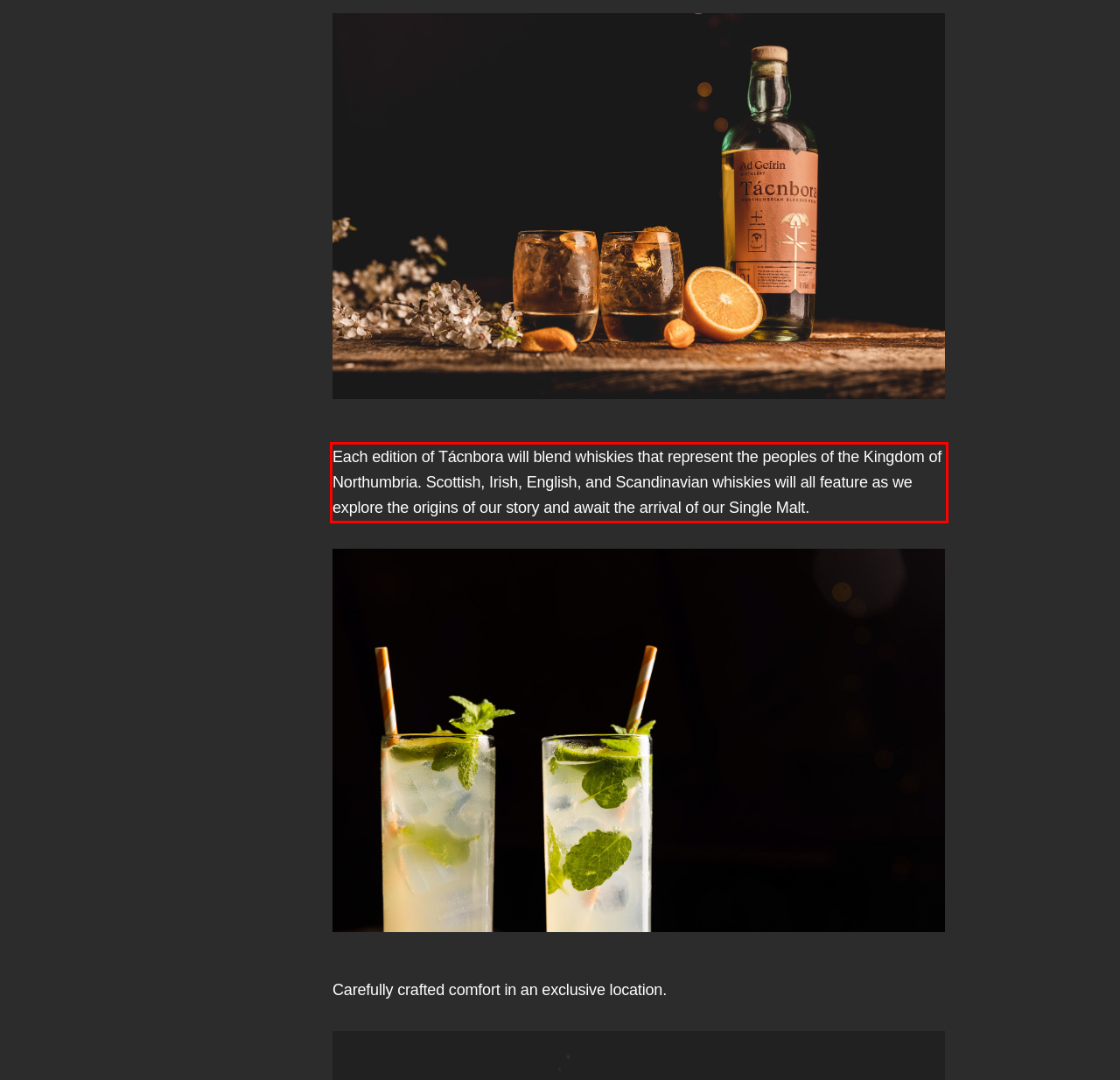Identify and extract the text within the red rectangle in the screenshot of the webpage.

Each edition of Tácnbora will blend whiskies that represent the peoples of the Kingdom of Northumbria. Scottish, Irish, English, and Scandinavian whiskies will all feature as we explore the origins of our story and await the arrival of our Single Malt.